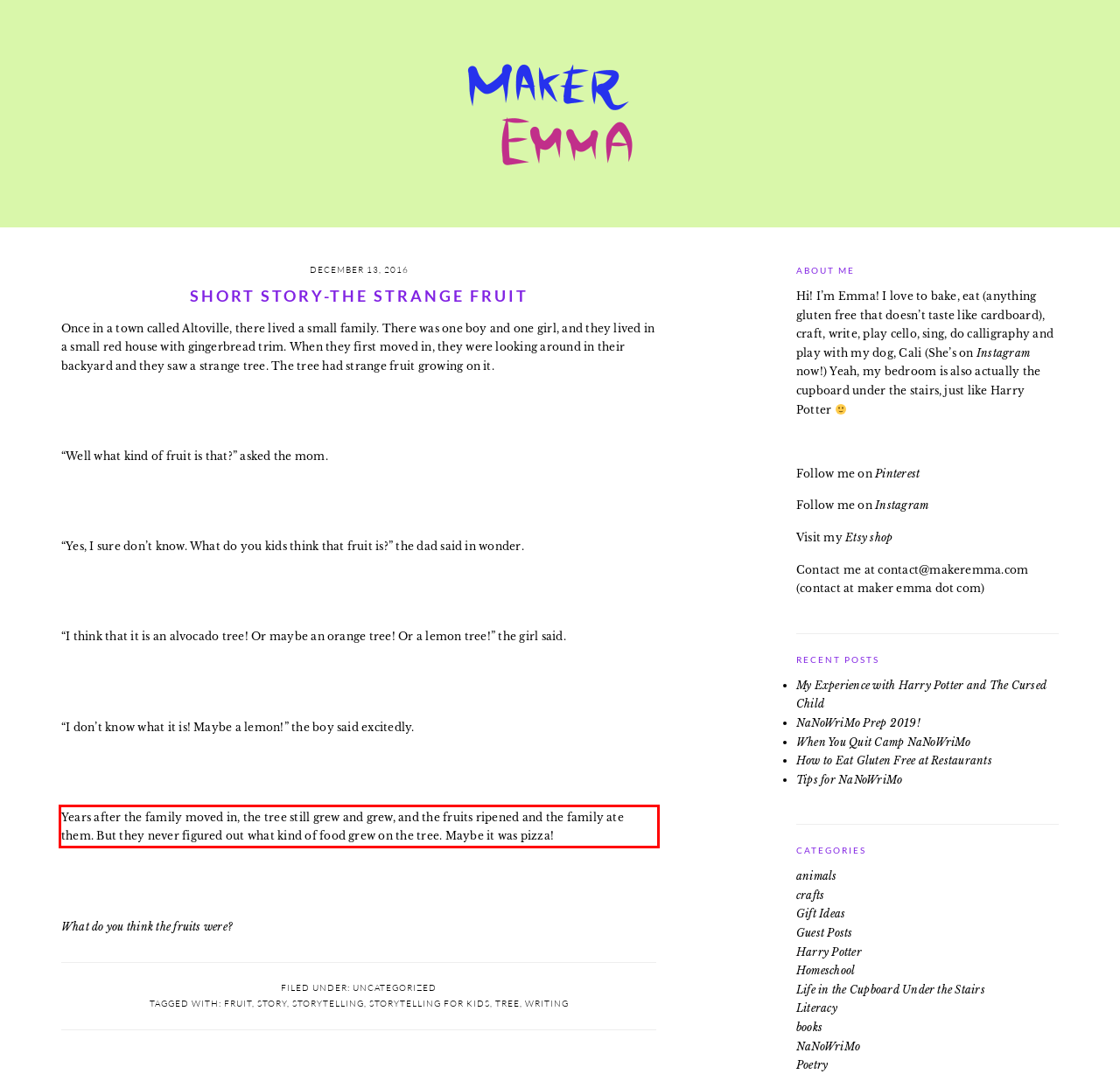Given a webpage screenshot, identify the text inside the red bounding box using OCR and extract it.

Years after the family moved in, the tree still grew and grew, and the fruits ripened and the family ate them. But they never figured out what kind of food grew on the tree. Maybe it was pizza!